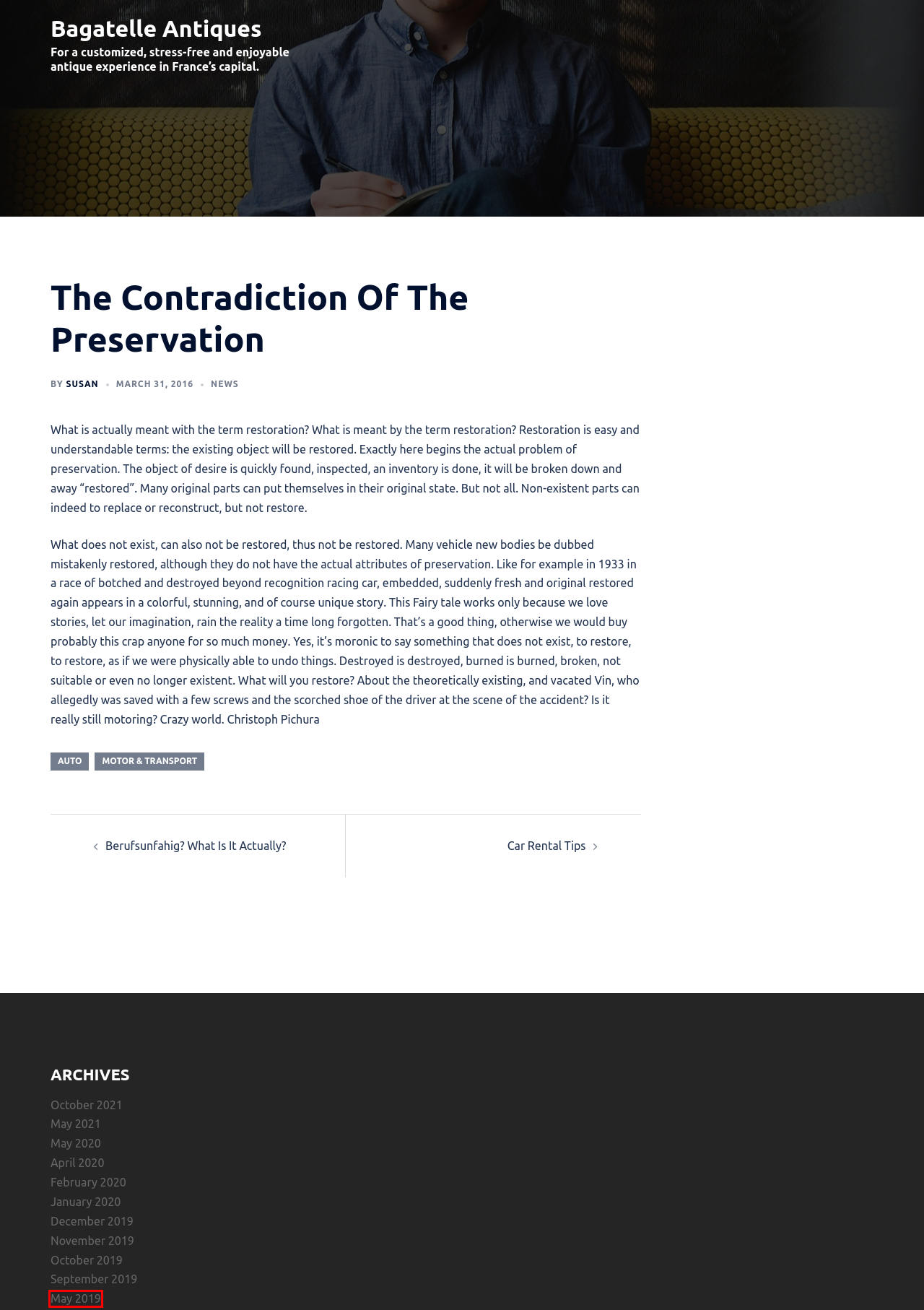Given a screenshot of a webpage with a red bounding box, please pick the webpage description that best fits the new webpage after clicking the element inside the bounding box. Here are the candidates:
A. motor & transport – Bagatelle Antiques
B. April 2020 – Bagatelle Antiques
C. auto – Bagatelle Antiques
D. May 2021 – Bagatelle Antiques
E. February 2020 – Bagatelle Antiques
F. Berufsunfahig? What Is It Actually? – Bagatelle Antiques
G. October 2019 – Bagatelle Antiques
H. May 2019 – Bagatelle Antiques

H